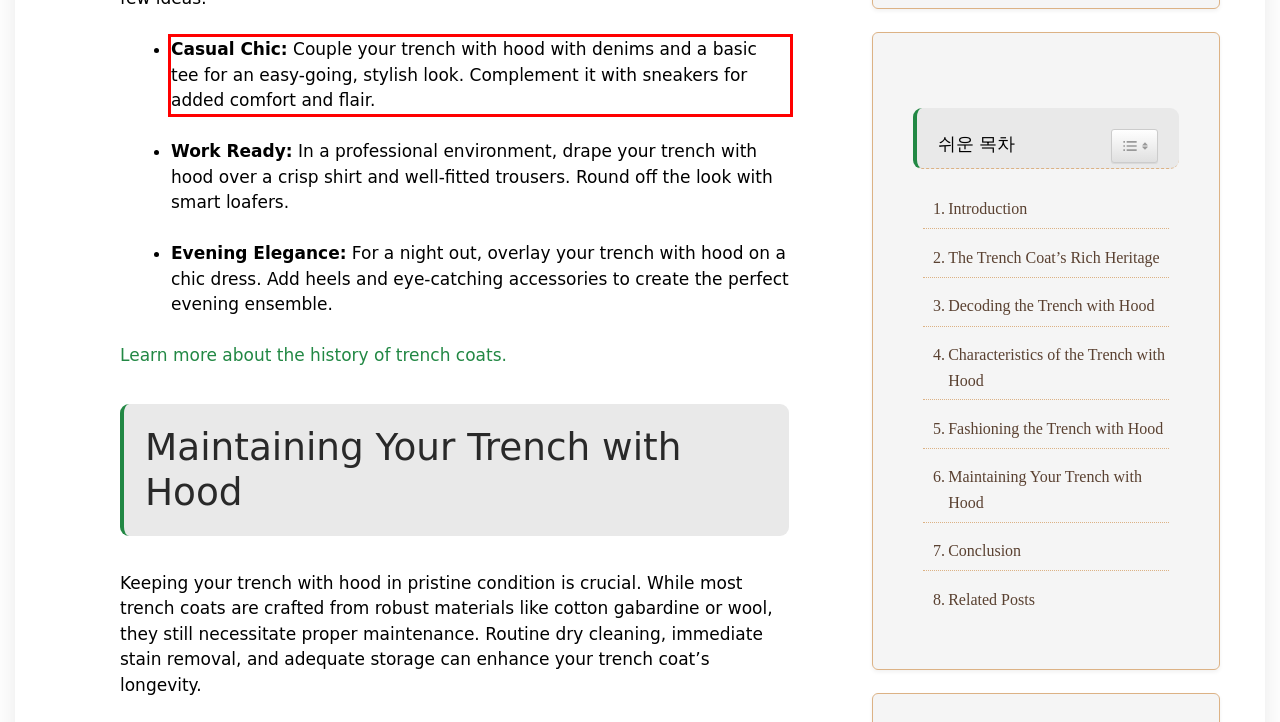You are given a webpage screenshot with a red bounding box around a UI element. Extract and generate the text inside this red bounding box.

Casual Chic: Couple your trench with hood with denims and a basic tee for an easy-going, stylish look. Complement it with sneakers for added comfort and flair.